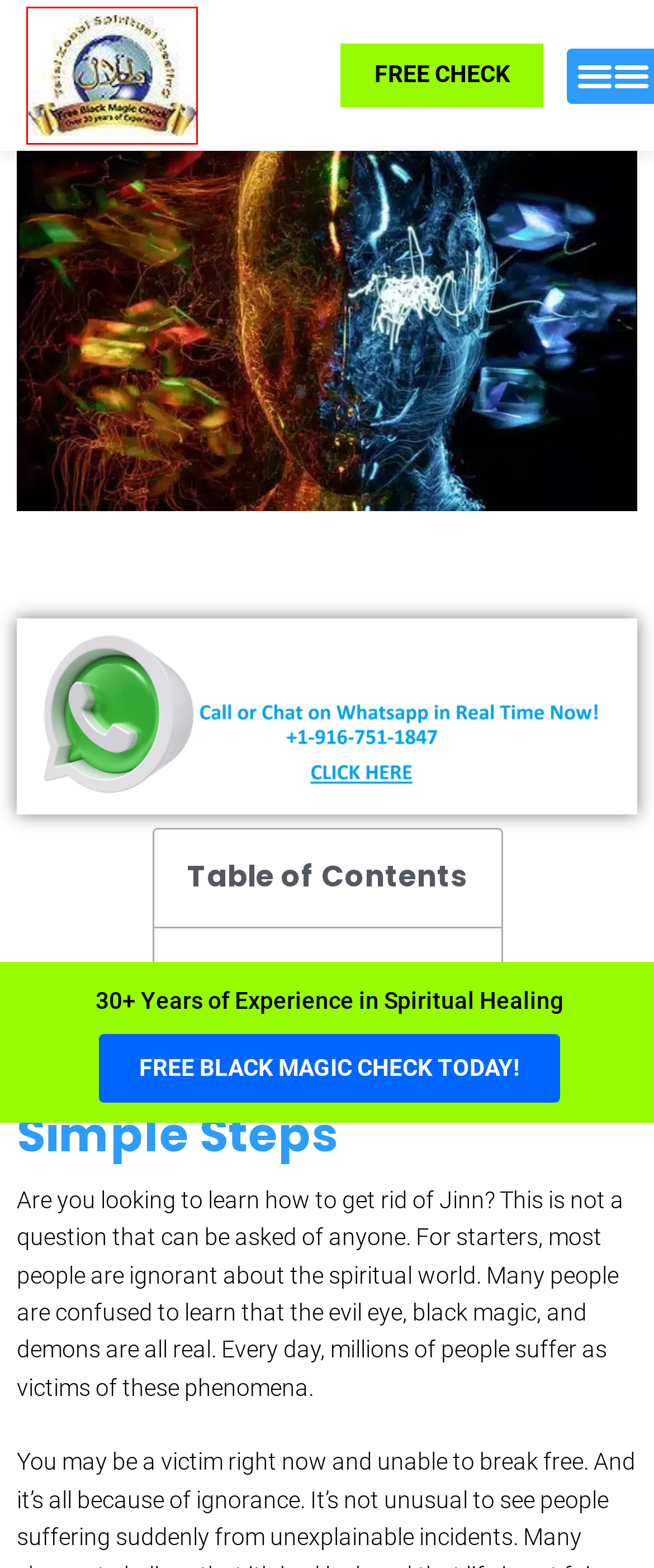Given a screenshot of a webpage featuring a red bounding box, identify the best matching webpage description for the new page after the element within the red box is clicked. Here are the options:
A. 30+ Great Years In Spiritual Healing Services - Talal Zoabi
B. # 1 Free Black Magic Check - Spiritual Healing - Stop Curses
C. Spiritual Healing Privacy Policy : 10 Strait to the Pointers
D. Black Magic Symptoms | Top 11 Reasons to Donate to Victims
E. Remove Black Magic - Protection Against Black Magic - Top 1!
F. Top #1 Black Magic Blog - Must Knows on Black Magic Removal!
G. Break Black Magic - Black Magic Removal #1 Spiritual Healer
H. Copyscape Plagiarism Checker - Duplicate Content Detection Software

G